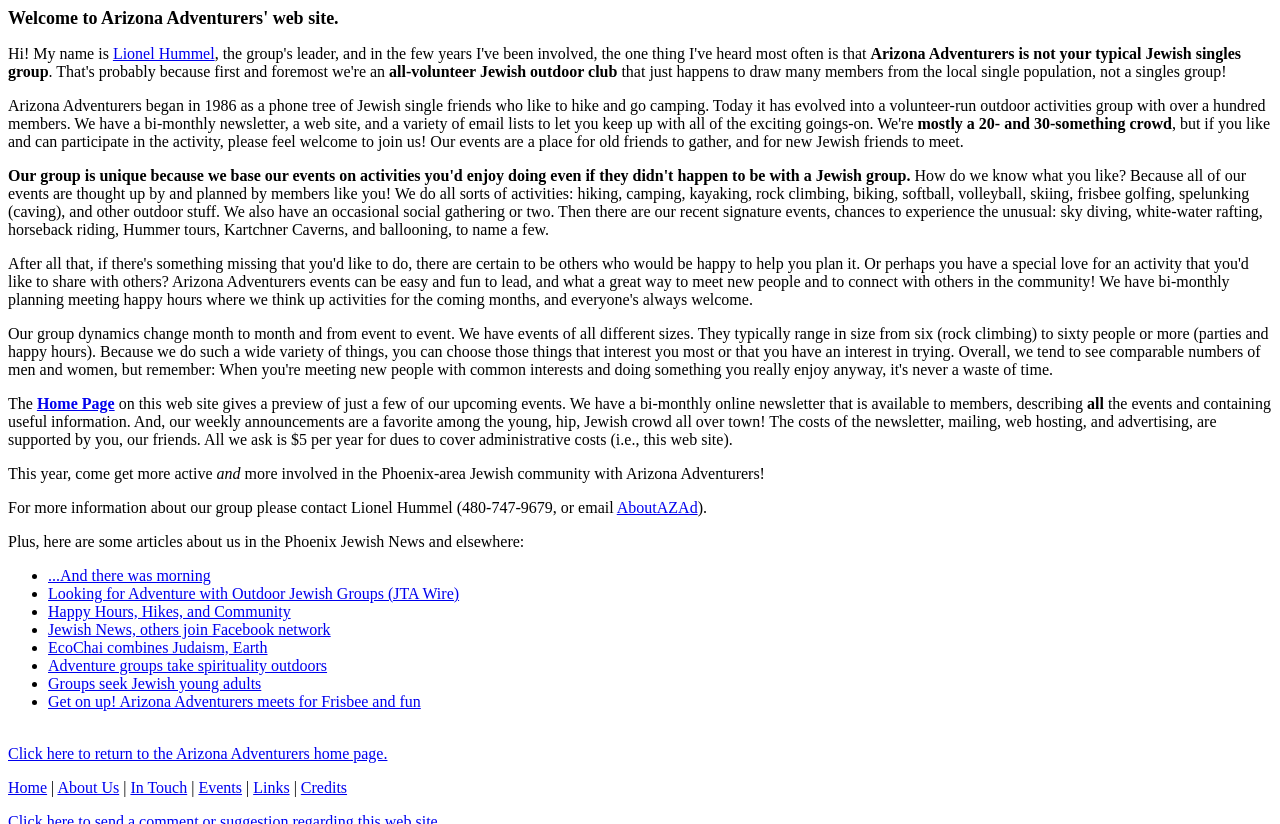Using the format (top-left x, top-left y, bottom-right x, bottom-right y), and given the element description, identify the bounding box coordinates within the screenshot: AboutAZAd

[0.482, 0.606, 0.545, 0.626]